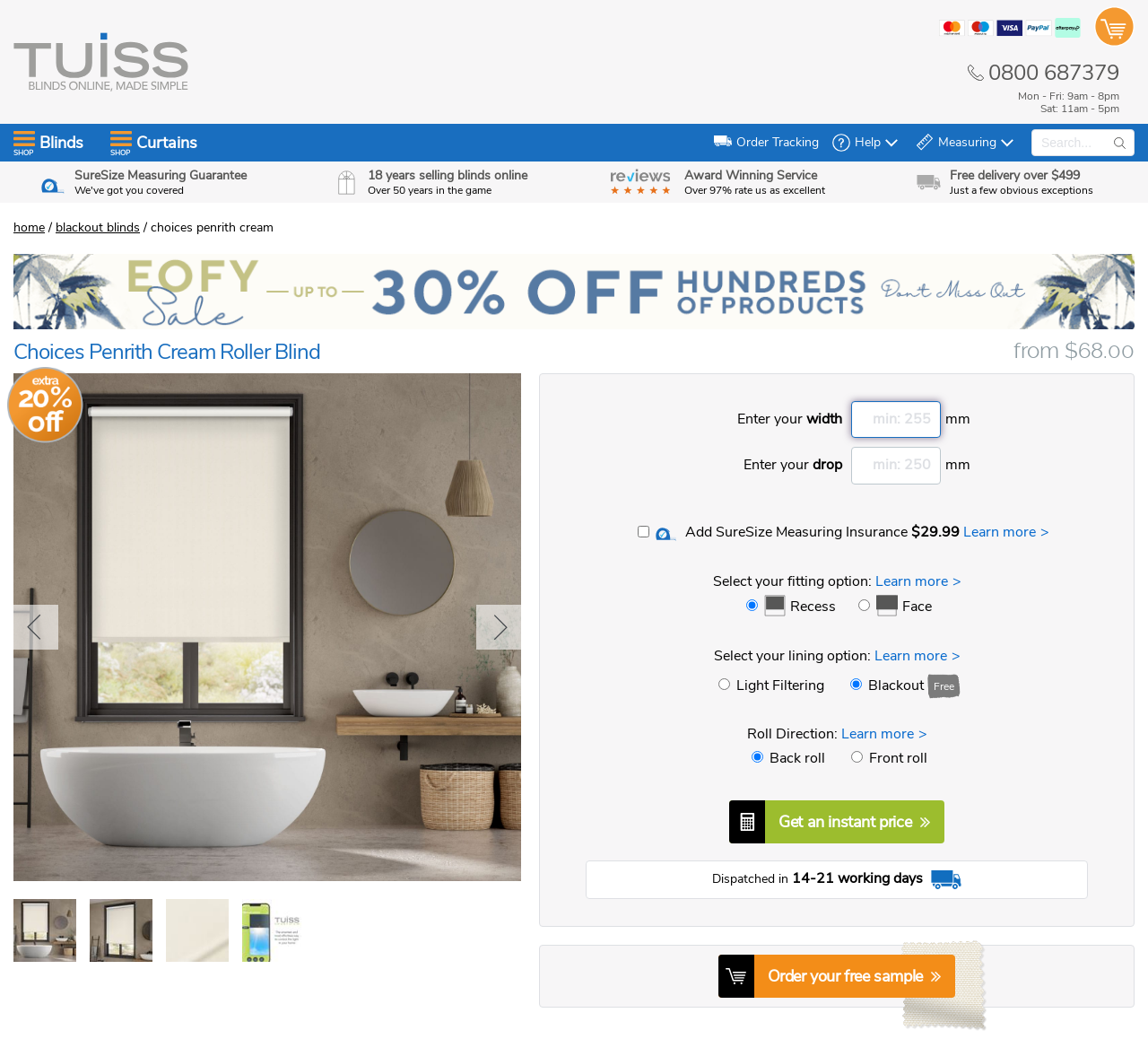Determine the bounding box coordinates for the clickable element required to fulfill the instruction: "click the shop by brand link". Provide the coordinates as four float numbers between 0 and 1, i.e., [left, top, right, bottom].

[0.4, 0.313, 0.6, 0.35]